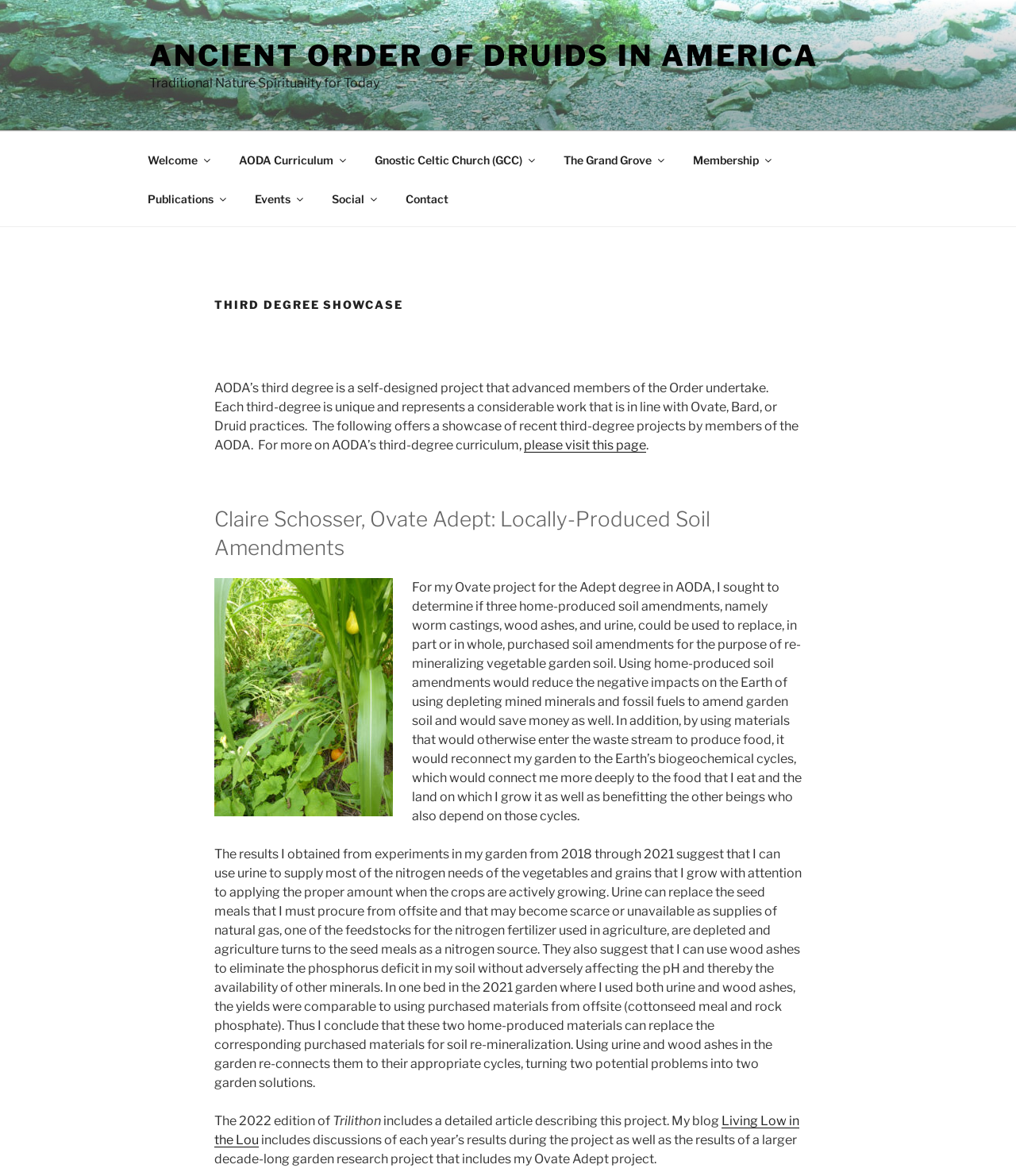Please find the bounding box coordinates of the element's region to be clicked to carry out this instruction: "Click on the 'Welcome' link".

[0.131, 0.119, 0.219, 0.152]